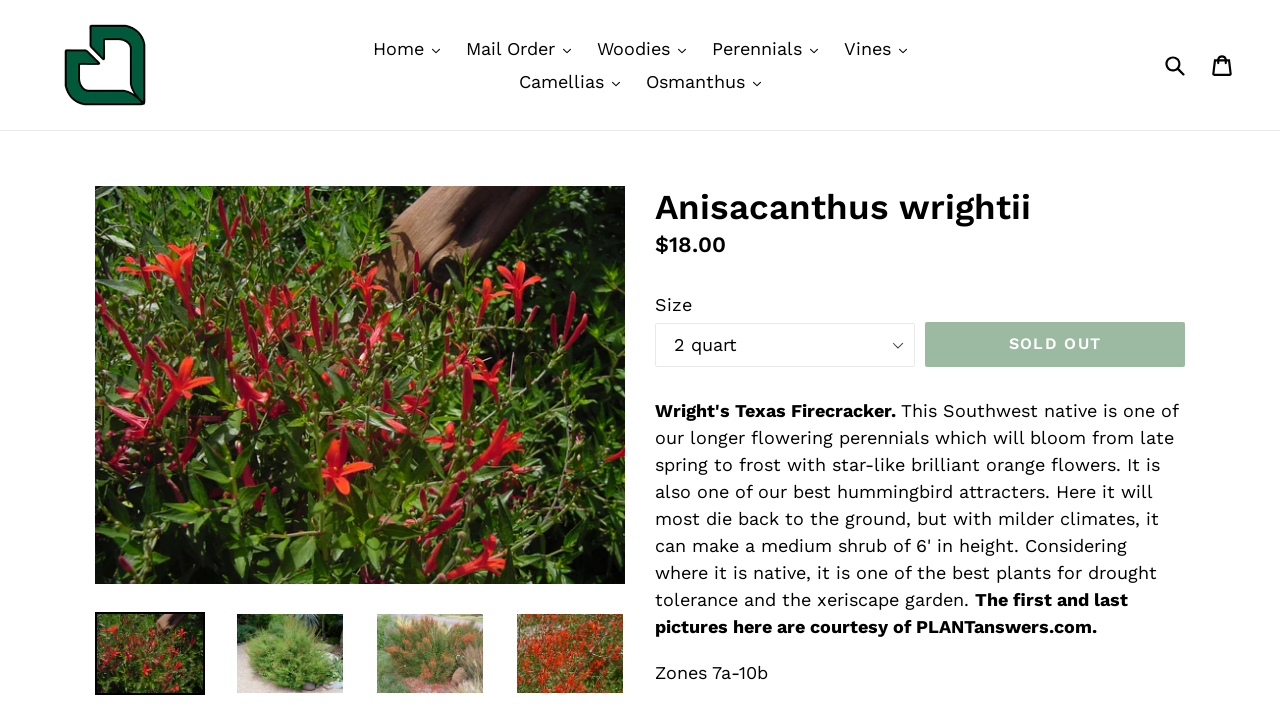Pinpoint the bounding box coordinates of the element that must be clicked to accomplish the following instruction: "Click the Anisacanthus wrightii link". The coordinates should be in the format of four float numbers between 0 and 1, i.e., [left, top, right, bottom].

[0.074, 0.856, 0.16, 0.973]